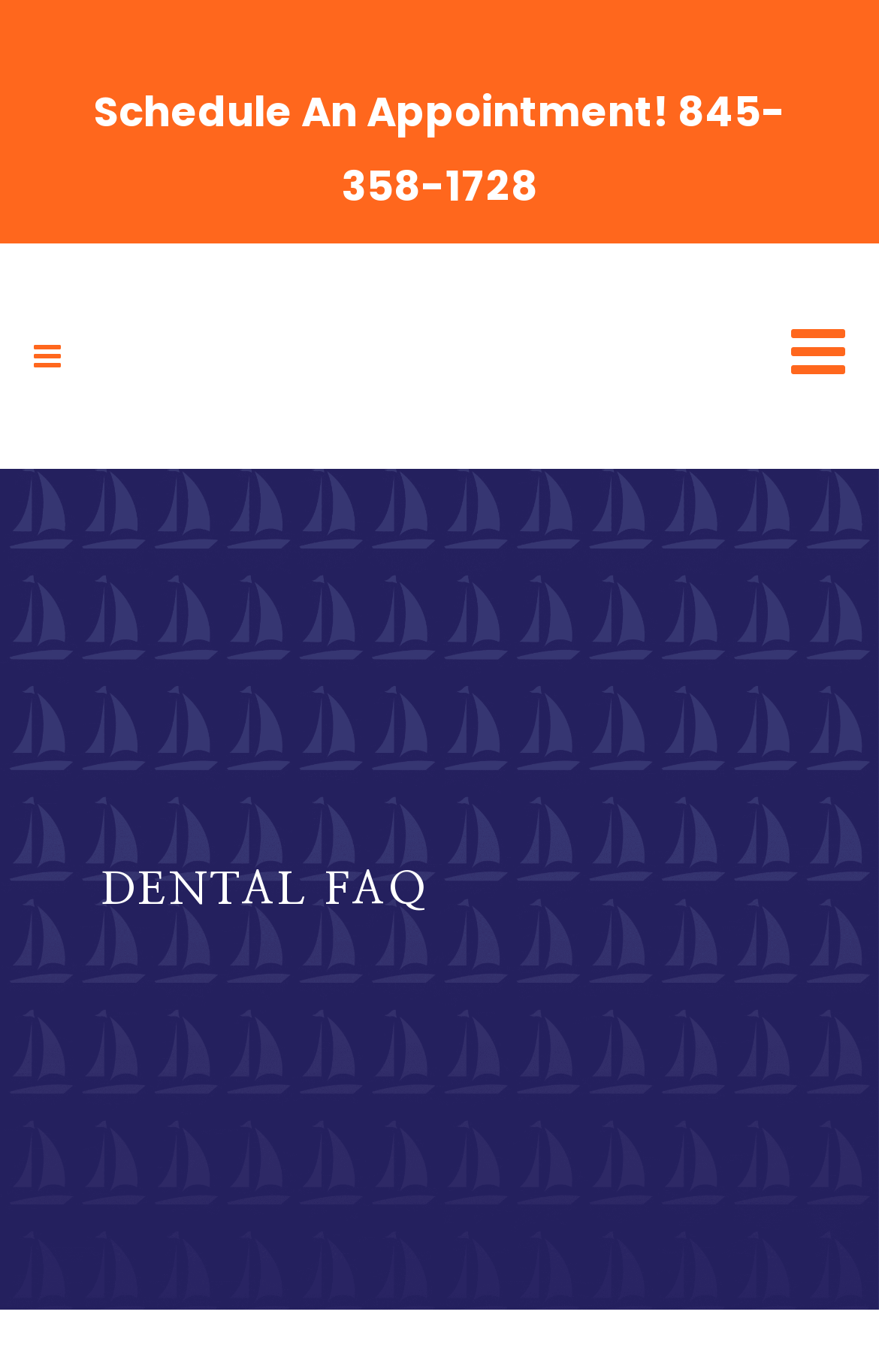Using the elements shown in the image, answer the question comprehensively: What is the phone number to schedule an appointment?

I found the phone number by looking at the link element with the text '845-358-1728' which is located near the 'Schedule An Appointment!' text, indicating that it's the contact number to schedule an appointment.